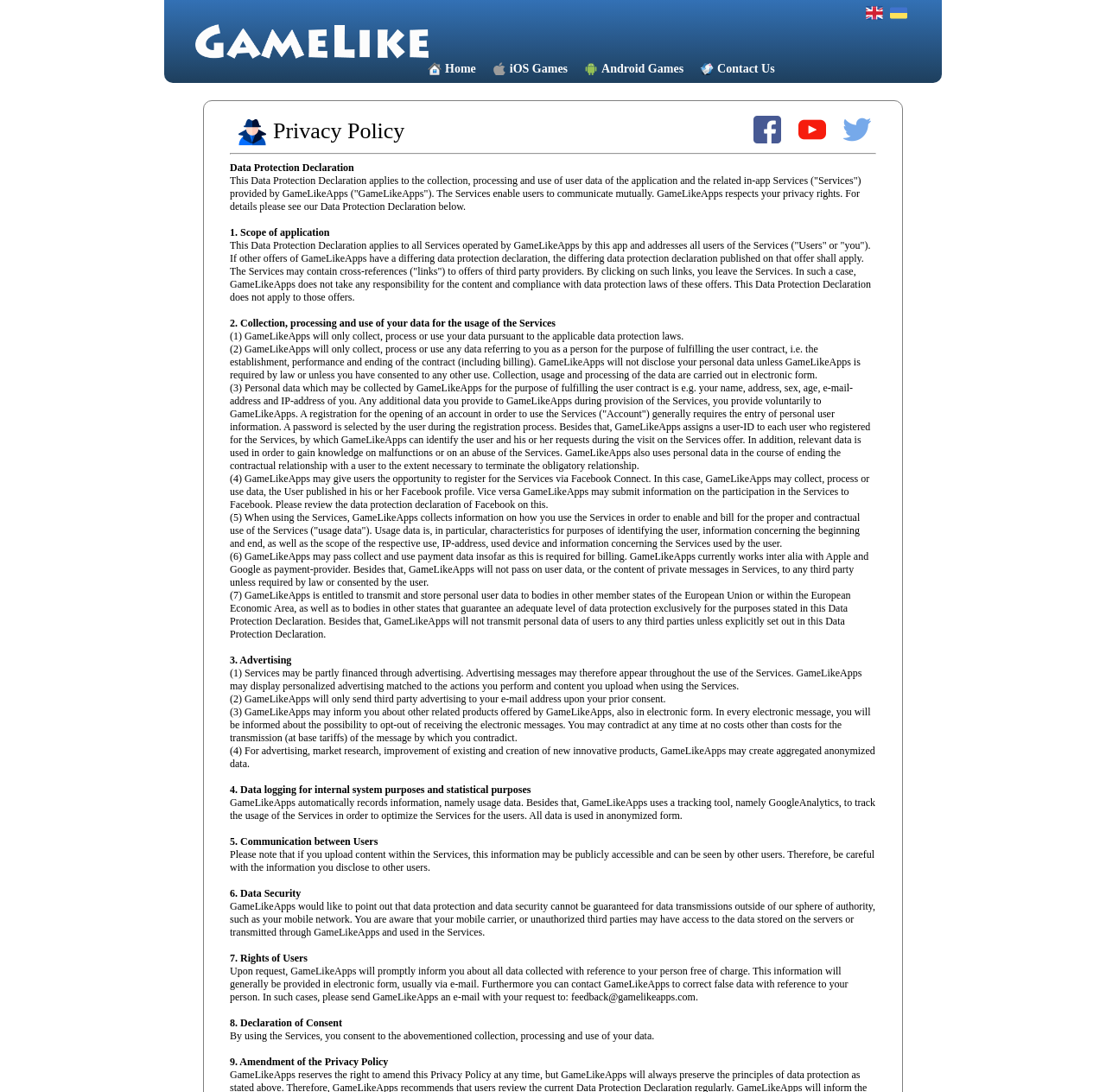Offer a comprehensive description of the webpage’s content and structure.

The webpage is a privacy policy page for GameLikeApps.com. At the top, there are six links: "Privacy Policy", "Home", "iOS Games", "Android Games", "Contact Us", and two empty links. Below these links, there is a horizontal separator line.

The main content of the page is divided into nine sections, each with a heading: "Privacy Policy", "Data Protection Declaration", "1. Scope of application", "2. Collection, processing and use of your data for the usage of the Services", "3. Advertising", "4. Data logging for internal system purposes and statistical purposes", "5. Communication between Users", "6. Data Security", "7. Rights of Users", "8. Declaration of Consent", and "9. Amendment of the Privacy Policy".

The first section, "Privacy Policy", is a brief introduction to the page. The second section, "Data Protection Declaration", explains that GameLikeApps respects users' privacy rights and provides a detailed data protection declaration.

The following sections provide detailed information on how GameLikeApps collects, processes, and uses user data, including personal data, usage data, and payment data. The page also explains how GameLikeApps uses data for advertising, market research, and improvement of existing and creation of new innovative products.

Additionally, the page informs users about data logging for internal system purposes and statistical purposes, communication between users, data security, and users' rights. Finally, the page includes a declaration of consent and a statement on amendments to the privacy policy.

Throughout the page, there are no images, but there are many links and a horizontal separator line. The layout is organized and easy to follow, with clear headings and concise text.